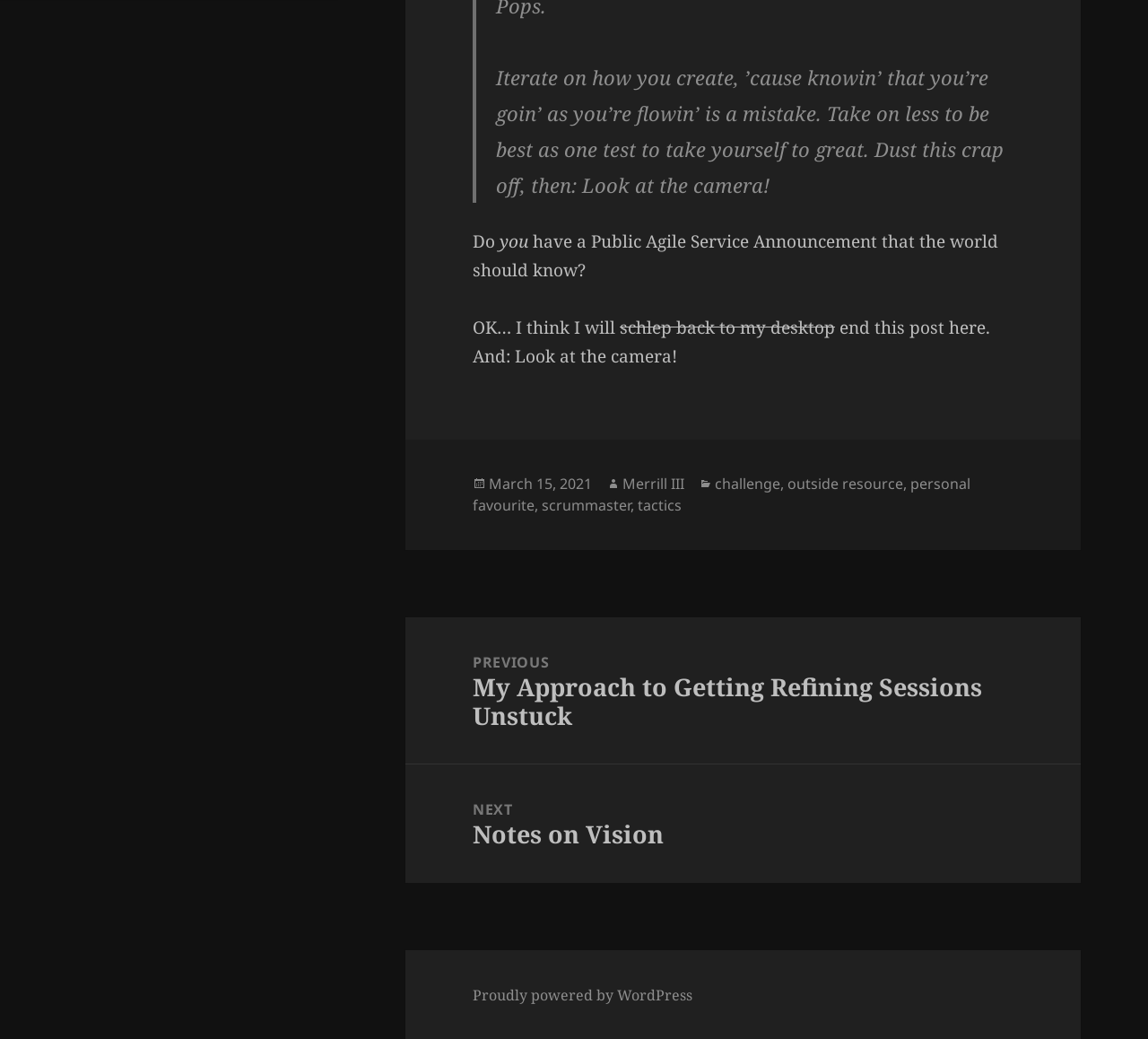Please locate the bounding box coordinates for the element that should be clicked to achieve the following instruction: "Click on the 'challenge' link". Ensure the coordinates are given as four float numbers between 0 and 1, i.e., [left, top, right, bottom].

[0.623, 0.456, 0.68, 0.476]